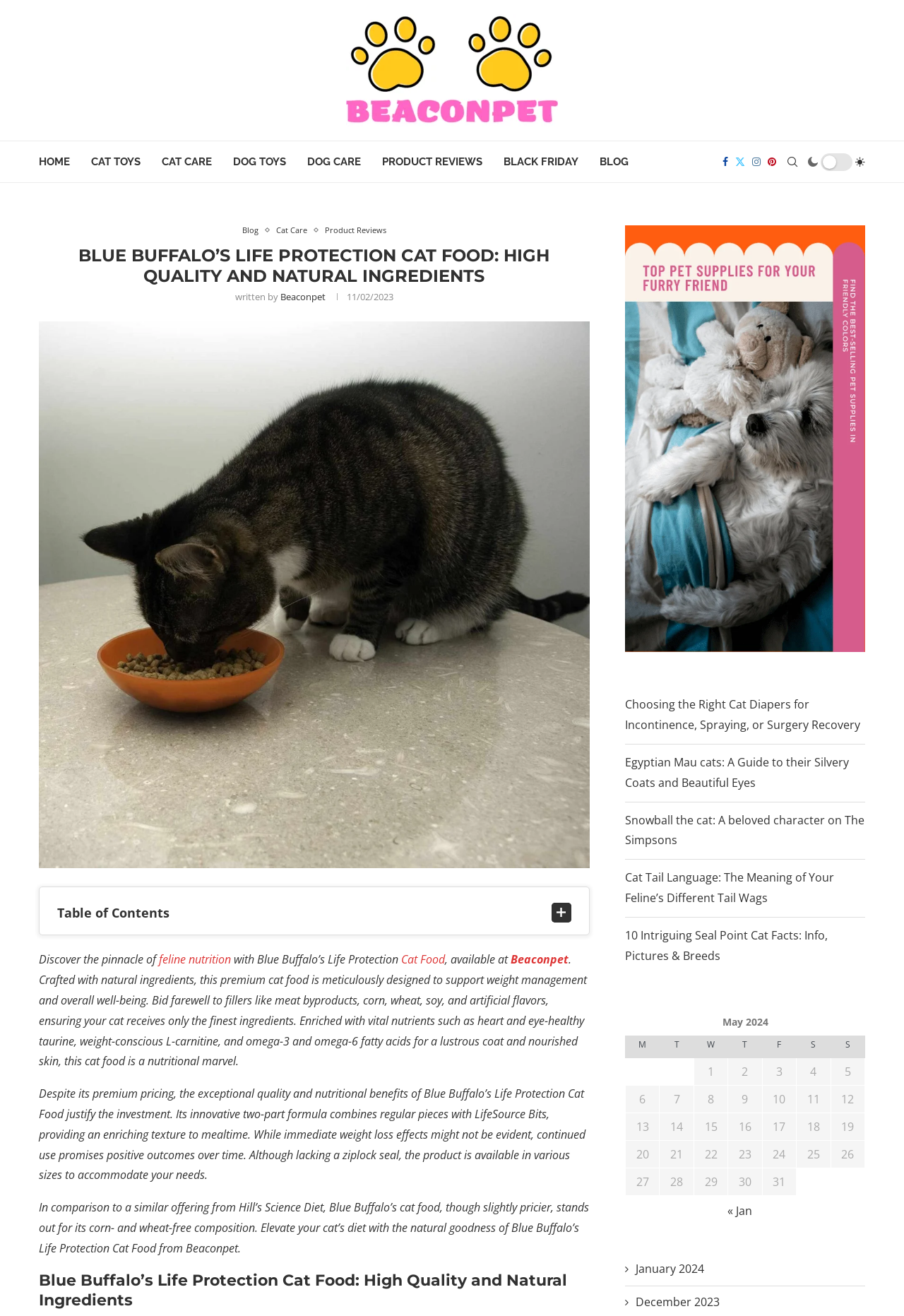Produce a meticulous description of the webpage.

This webpage is about Blue Buffalo's Life Protection Cat Food, a high-quality and natural cat food that promotes weight loss, heart and eye health, and a shiny coat. At the top of the page, there is a logo and a navigation menu with links to different sections of the website, including "HOME", "CAT TOYS", "CAT CARE", "DOG TOYS", "DOG CARE", "PRODUCT REVIEWS", "BLACK FRIDAY", "BLOG", and "Search". Below the navigation menu, there is a heading that reads "BLUE BUFFALO’S LIFE PROTECTION CAT FOOD: HIGH QUALITY AND NATURAL INGREDIENTS".

The main content of the page is divided into several sections. The first section describes the benefits of Blue Buffalo's Life Protection Cat Food, including its natural ingredients, weight management, and nutritional benefits. There is also a paragraph that compares this cat food to a similar product from Hill's Science Diet.

Below this section, there are three columns of links to related articles, including "Choosing the Right Cat Diapers for Incontinence, Spraying, or Surgery Recovery", "Egyptian Mau cats: A Guide to their Silvery Coats and Beautiful Eyes", and "Cat Tail Language: The Meaning of Your Feline’s Different Tail Wags". 

At the bottom of the page, there is a calendar table for May 2024, with days of the week listed across the top and dates listed down the side. The table is empty, with no events or appointments listed.

Throughout the page, there are several images, including a logo, a picture of a cat, and a few icons. The overall layout is organized and easy to read, with clear headings and concise text.